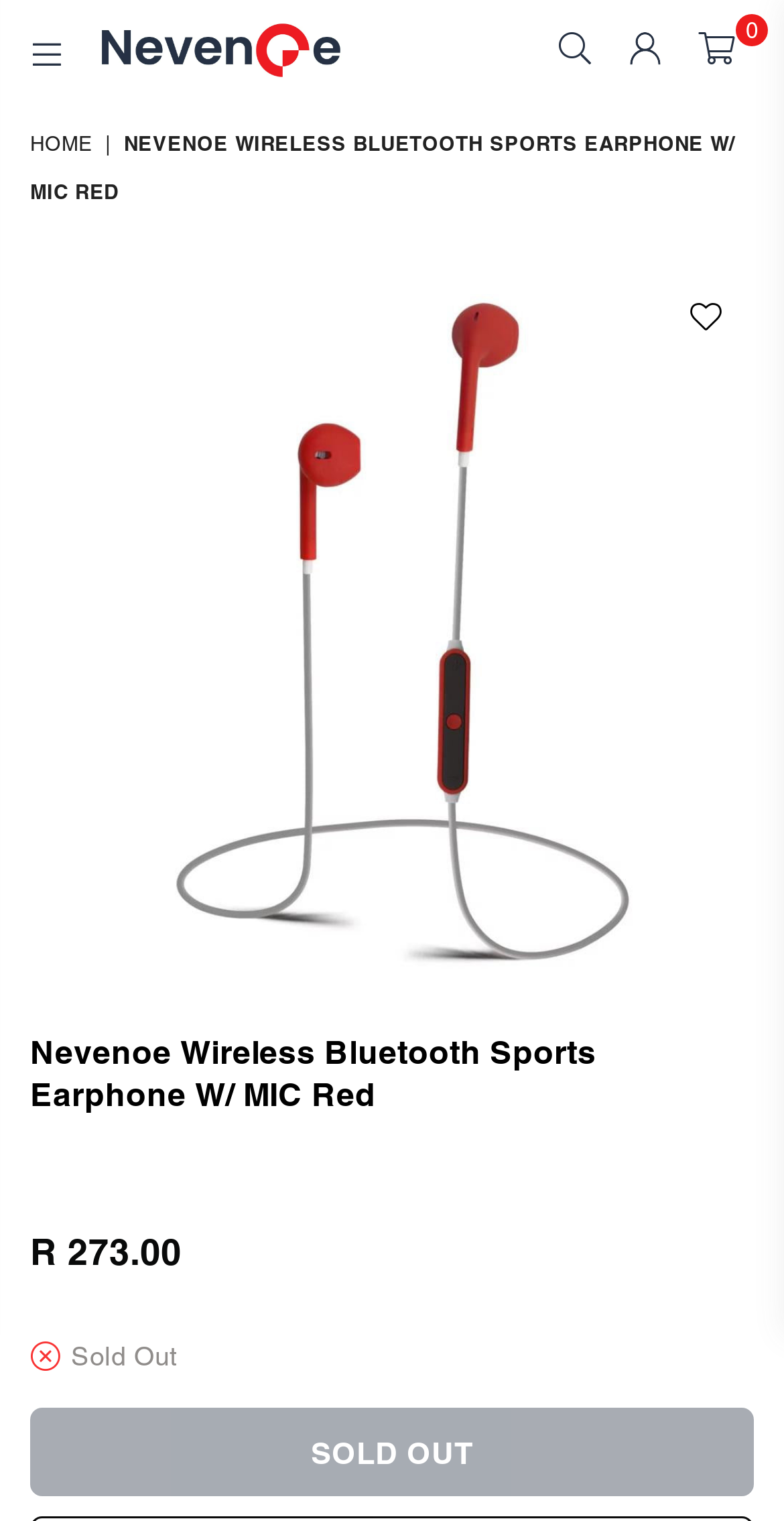Use a single word or phrase to answer the question: 
What is the name of the product?

Nevenoe Wireless Bluetooth Sports Earphone